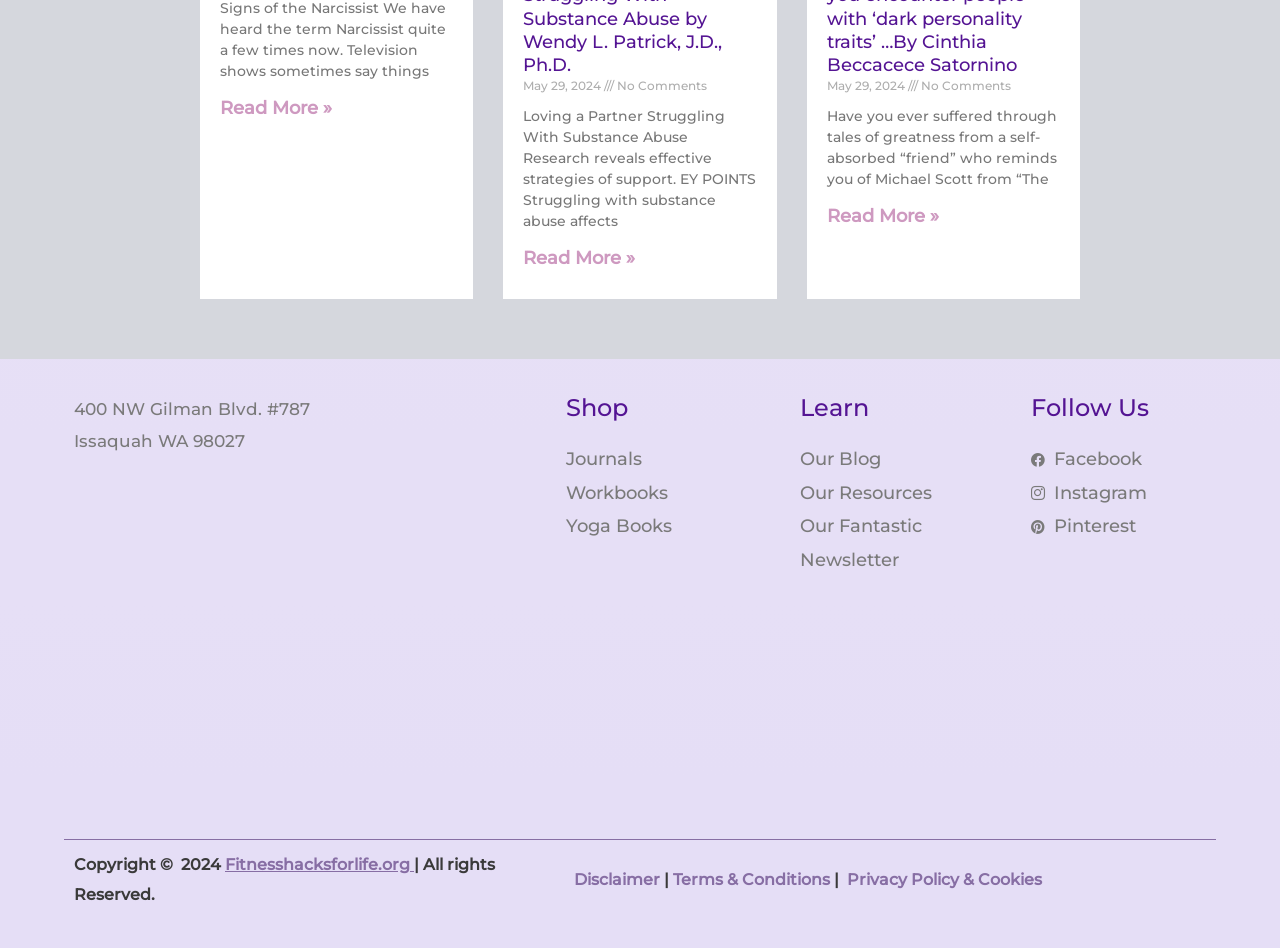Find the bounding box coordinates for the element that must be clicked to complete the instruction: "Visit 'Our Blog'". The coordinates should be four float numbers between 0 and 1, indicated as [left, top, right, bottom].

[0.625, 0.179, 0.79, 0.214]